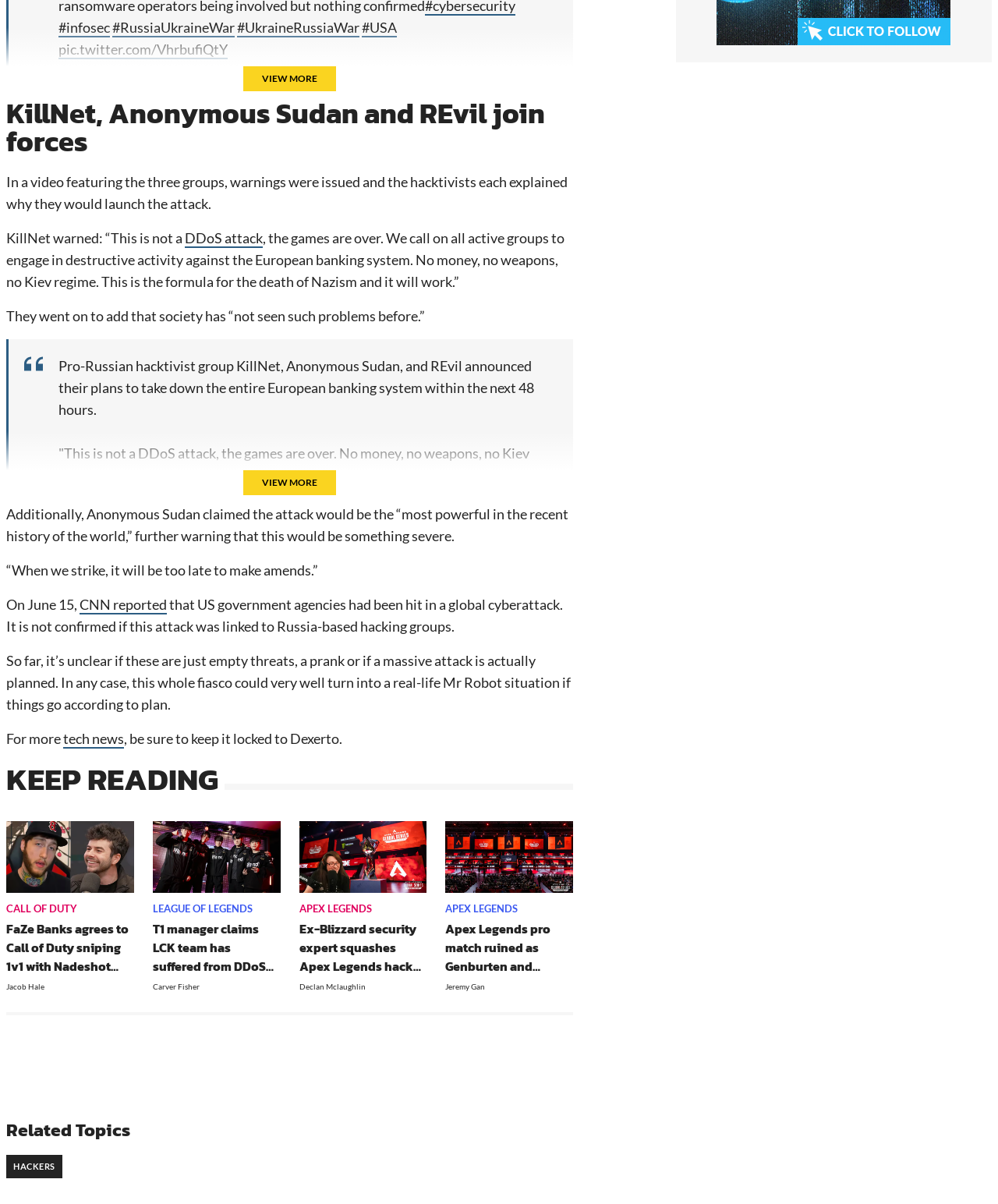What is the name of the group that claimed the attack would be the most powerful in recent history?
Based on the image, provide a one-word or brief-phrase response.

Anonymous Sudan